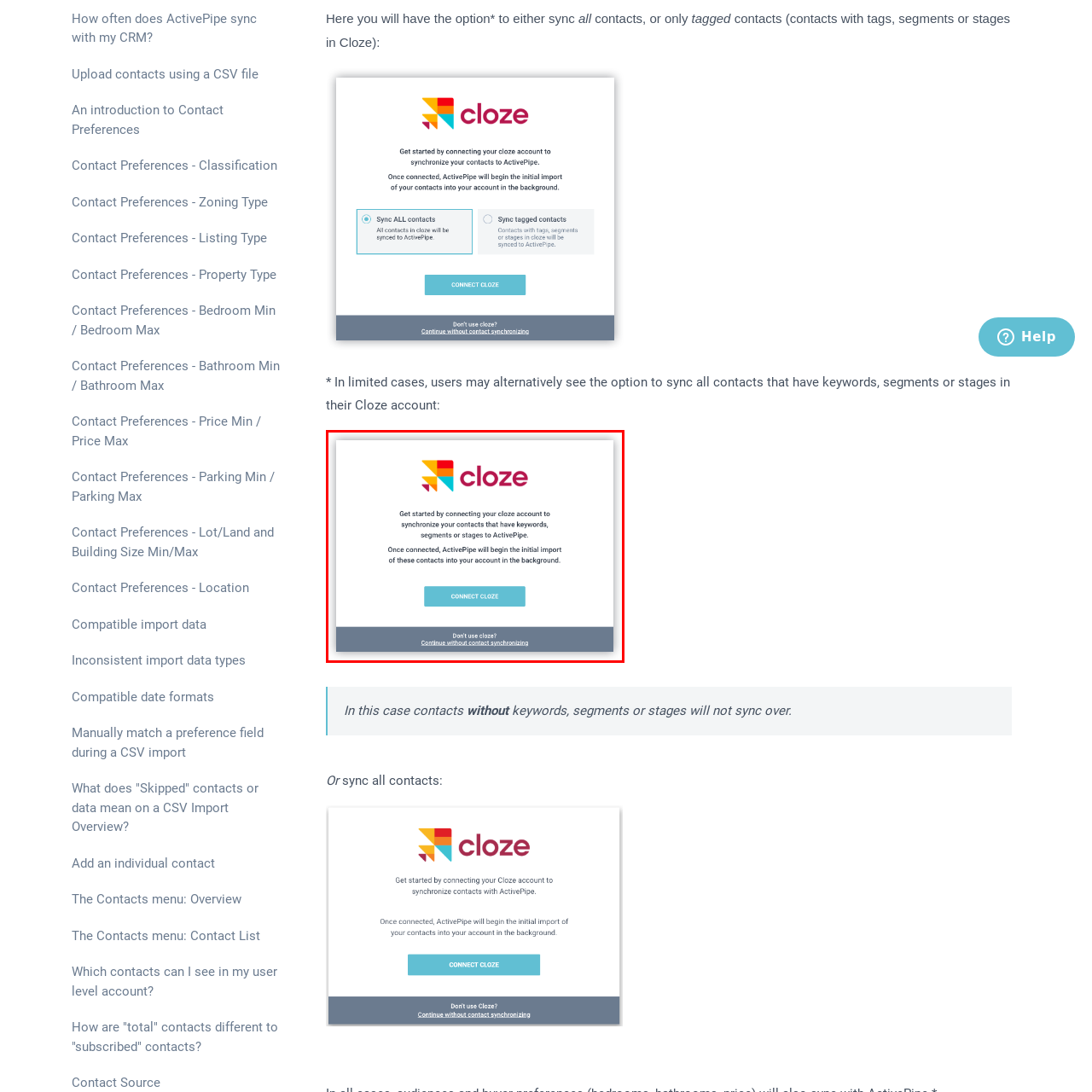Look at the image inside the red box and answer the question with a single word or phrase:
What is the label on the bold blue button?

CONNECT CLOZE